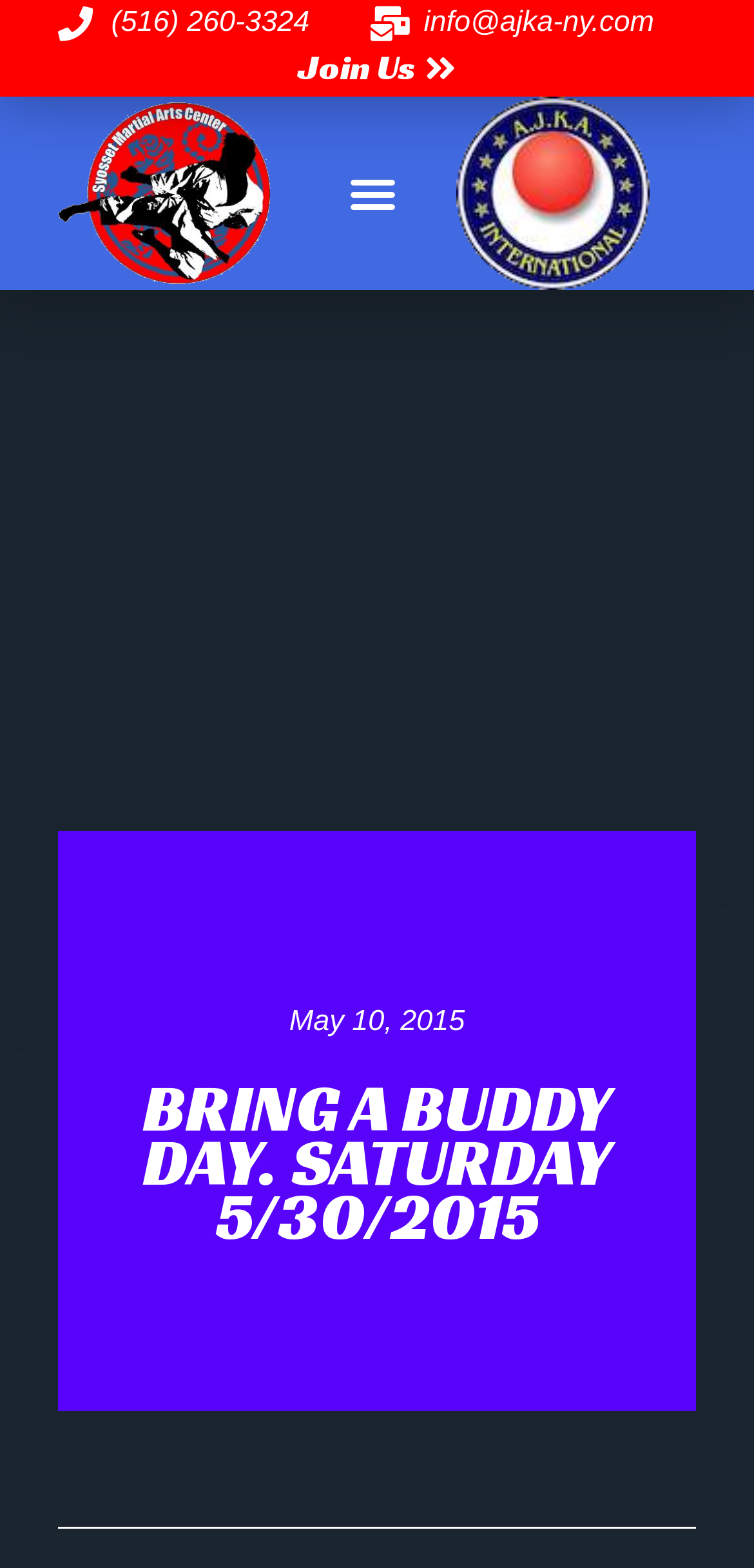What is the phone number to contact?
Based on the screenshot, answer the question with a single word or phrase.

(516) 260-3324